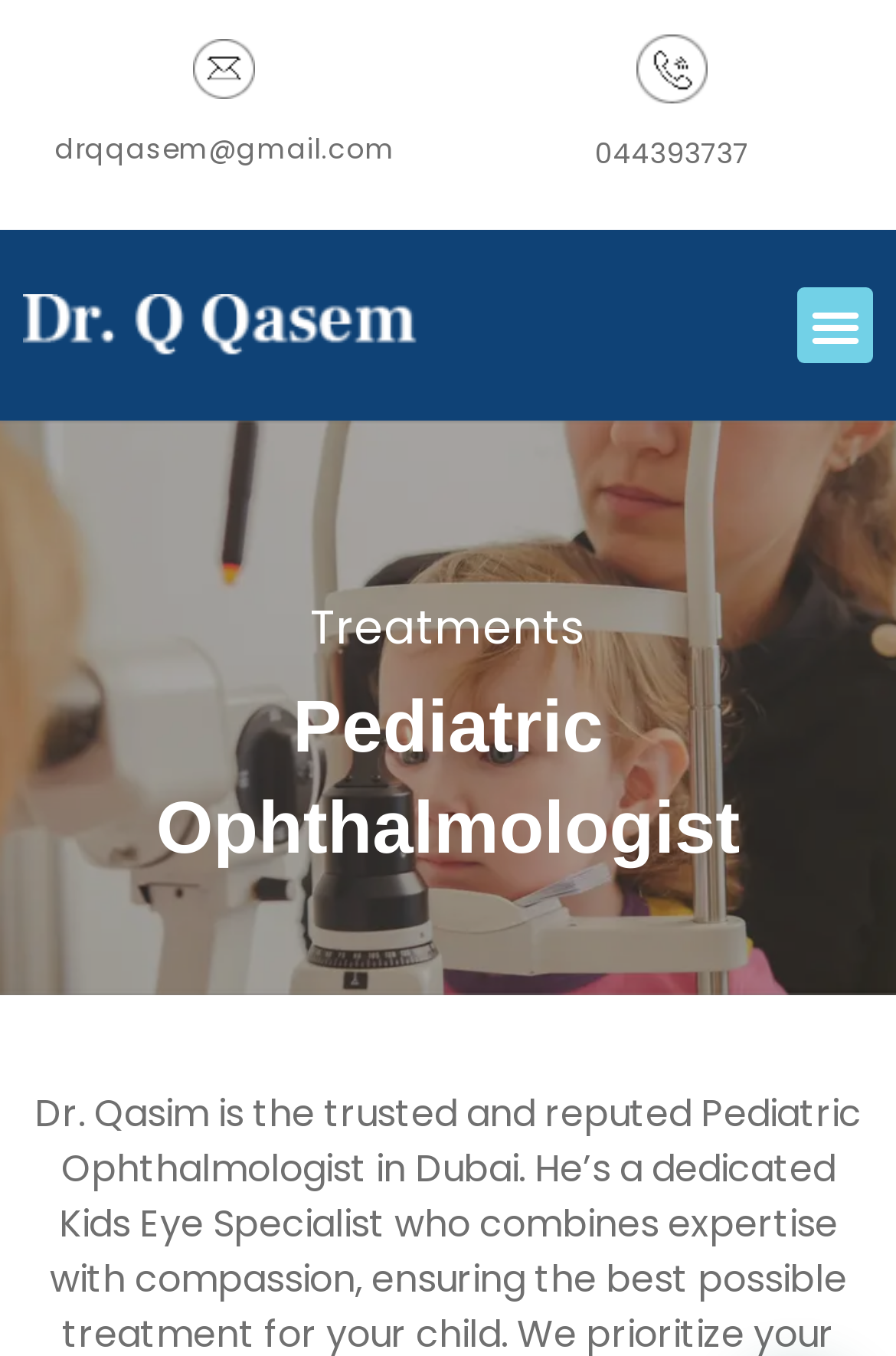Generate a comprehensive description of the webpage.

The webpage is about Dr. Qasim, a pediatric ophthalmologist in Dubai, offering personalized care for children's eye health. 

At the top left of the page, there is a figure, likely an image or logo, accompanied by a link. Below this, there is a heading displaying the doctor's email address, "drqqasem@gmail.com", which is also a clickable link. 

On the top right side of the page, there is another figure, possibly an image or icon, with a link. Next to it, there is a heading showing the doctor's phone number, "044393737", which is also a clickable link.

On the left side of the page, there is a link, but its purpose is unclear. Below this, there is a button labeled "Menu Toggle", which is currently not expanded. When expanded, it reveals a menu with two headings: "Treatments" and "Pediatric Ophthalmologist", which are likely categories or sections of the webpage.

Overall, the webpage appears to be a professional profile or website for Dr. Qasim, providing contact information and a brief overview of his services as a pediatric ophthalmologist.